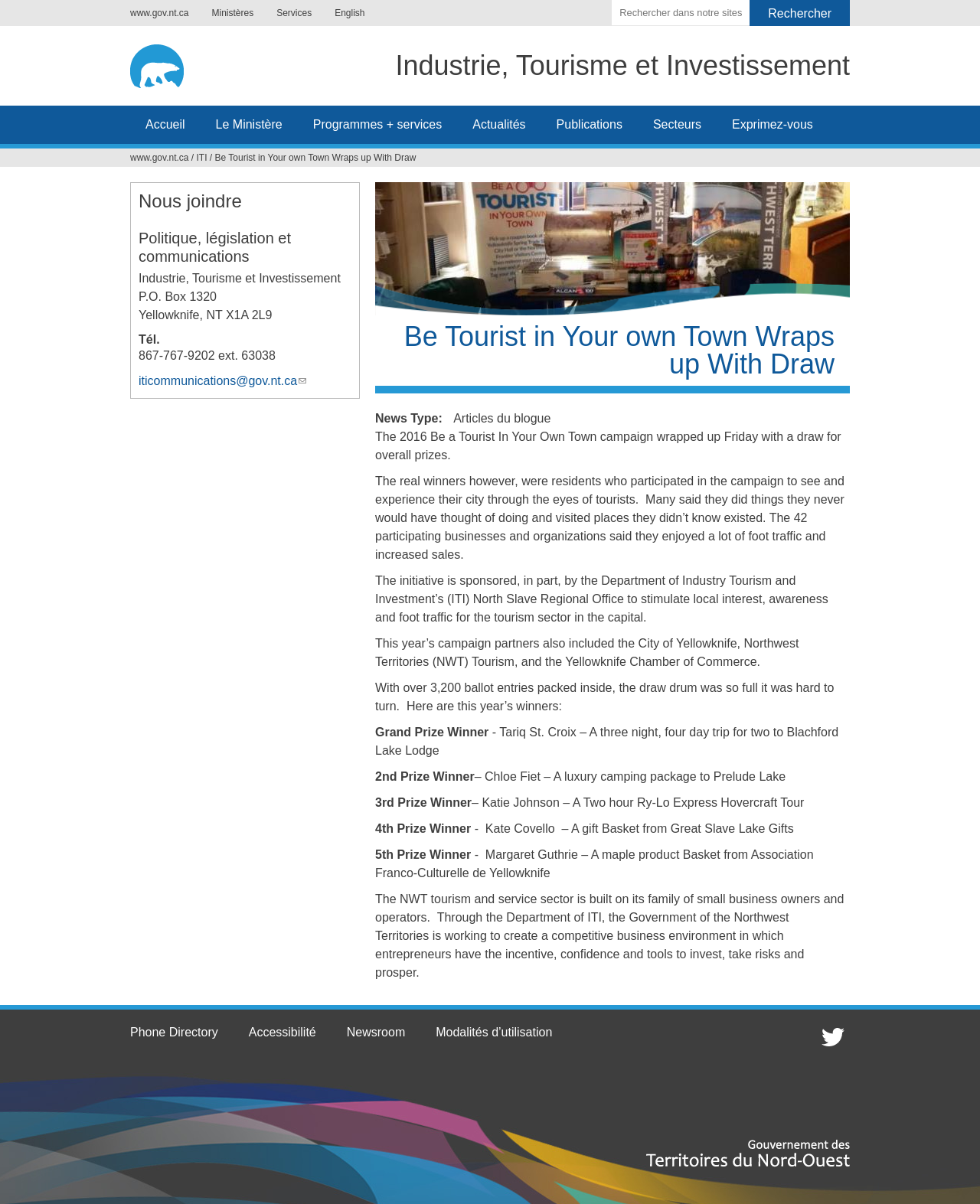What is the postal code of the address mentioned?
Your answer should be a single word or phrase derived from the screenshot.

X1A 2L9